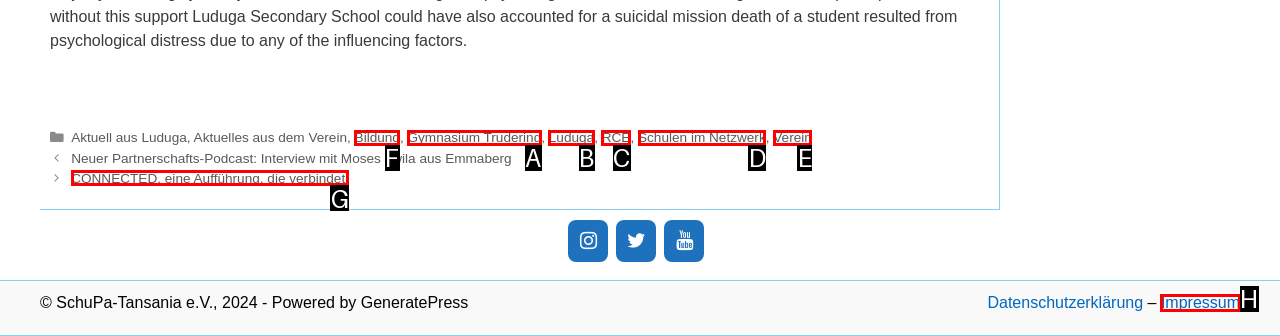Which UI element's letter should be clicked to achieve the task: Visit the 'Bildung' category
Provide the letter of the correct choice directly.

F